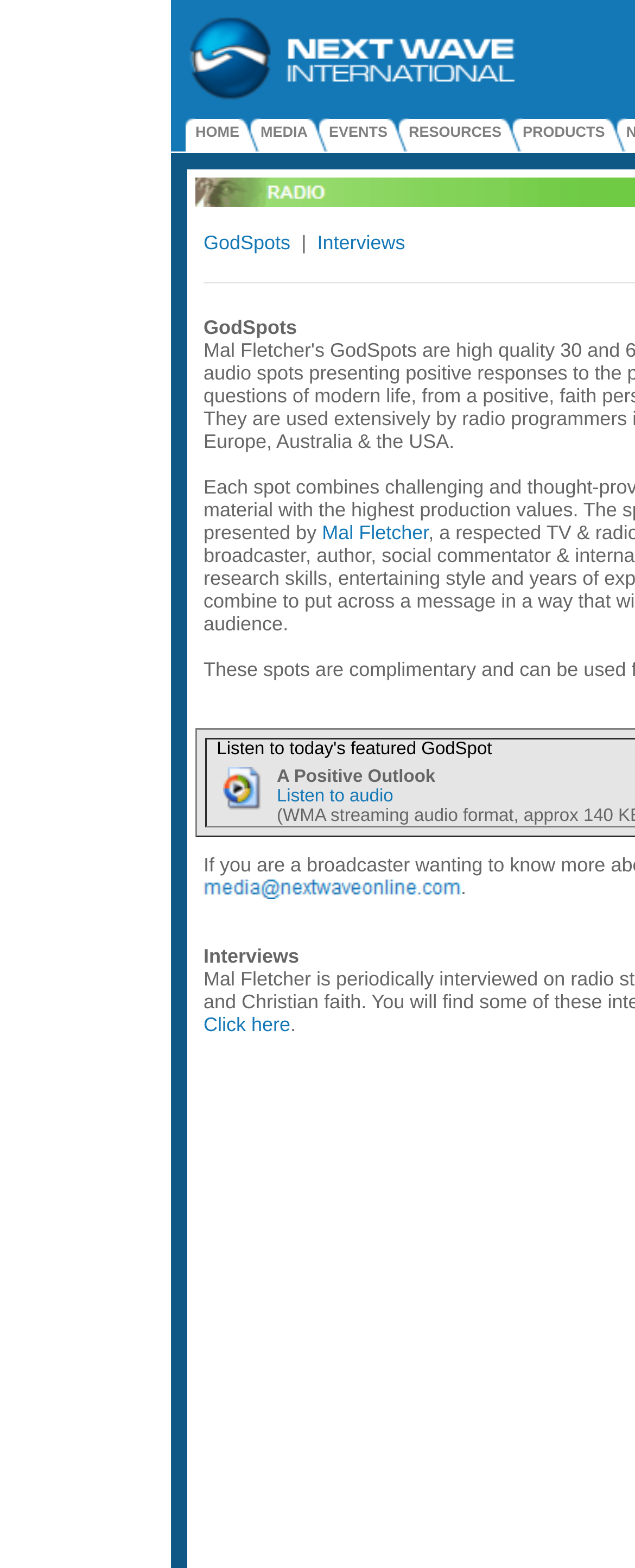For the element described, predict the bounding box coordinates as (top-left x, top-left y, bottom-right x, bottom-right y). All values should be between 0 and 1. Element description: Mal Fletcher

[0.507, 0.332, 0.675, 0.347]